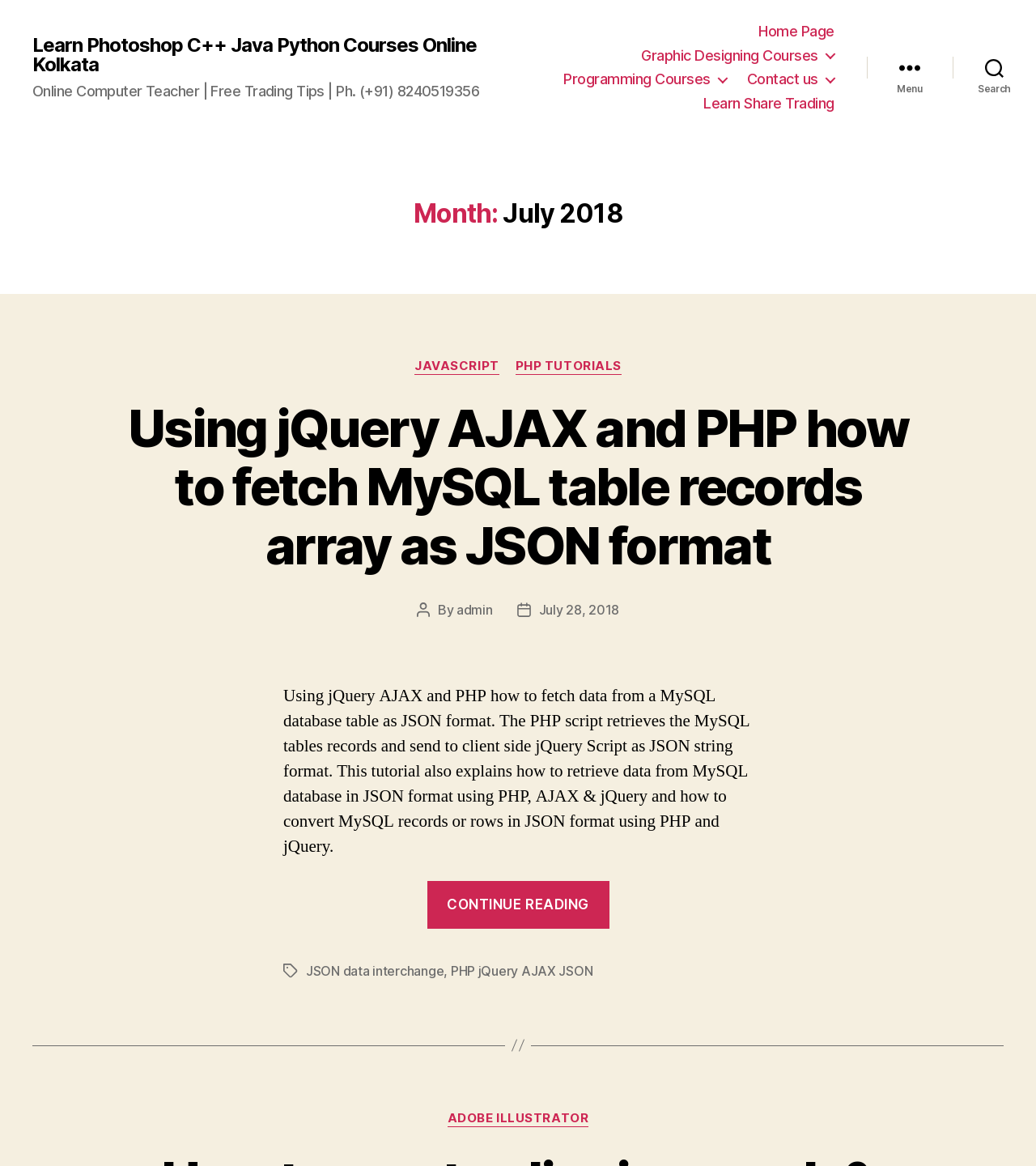Using the elements shown in the image, answer the question comprehensively: What are the categories listed on the webpage?

I found the categories by looking at the link elements 'JAVASCRIPT', 'PHP TUTORIALS', and 'ADOBE ILLUSTRATOR' which are located in the middle of the webpage and are labeled as 'Categories'.